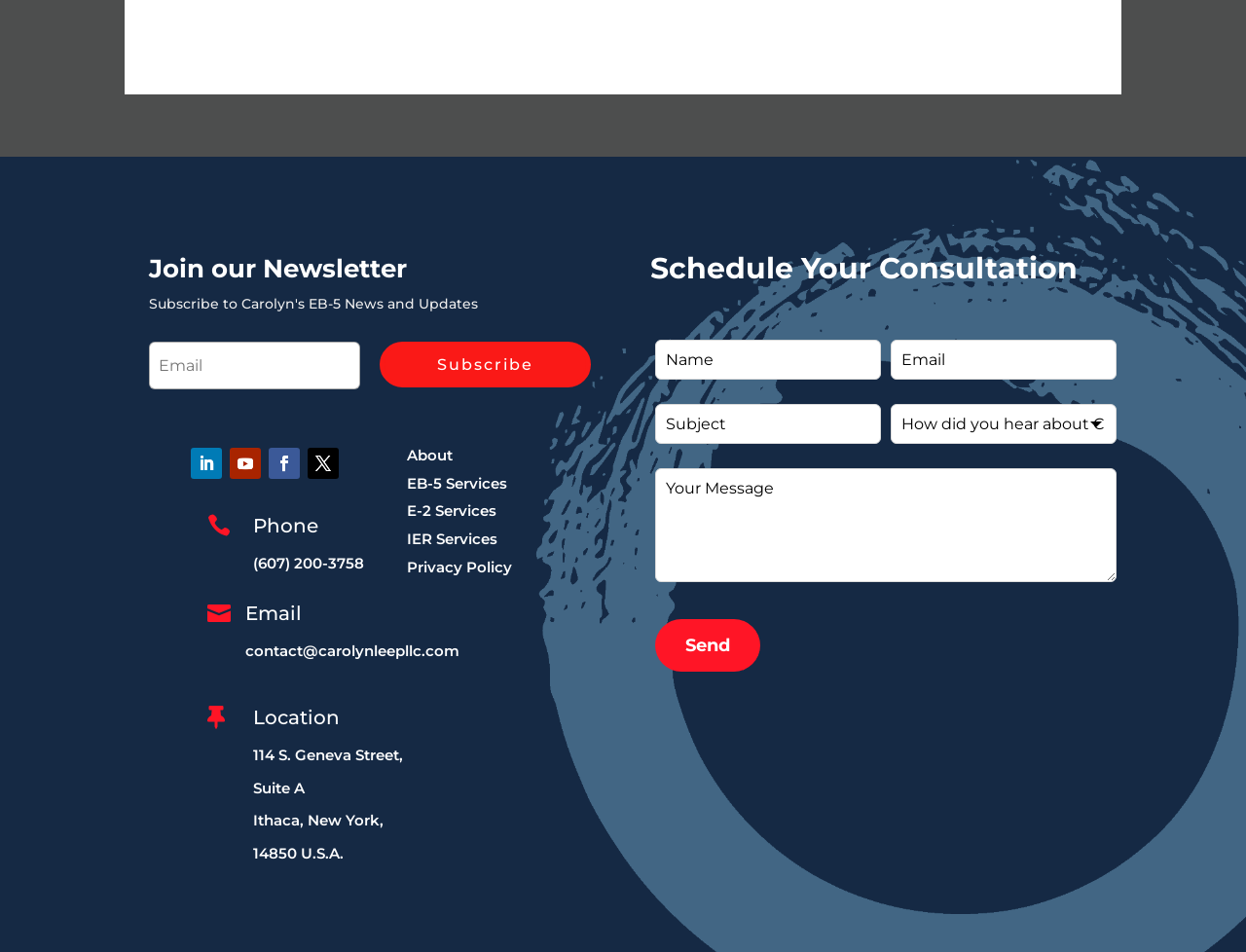Can you specify the bounding box coordinates of the area that needs to be clicked to fulfill the following instruction: "View phone number"?

[0.203, 0.582, 0.292, 0.602]